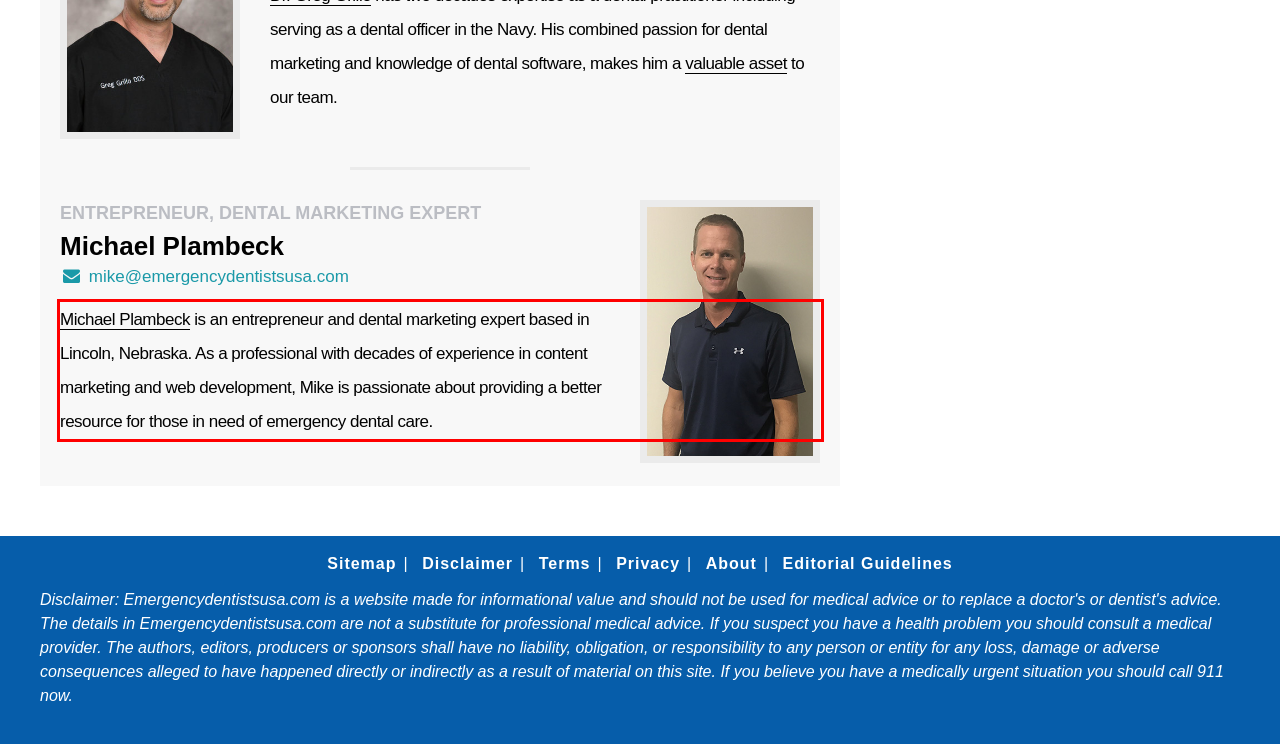Analyze the screenshot of the webpage that features a red bounding box and recognize the text content enclosed within this red bounding box.

Michael Plambeck is an entrepreneur and dental marketing expert based in Lincoln, Nebraska. As a professional with decades of experience in content marketing and web development, Mike is passionate about providing a better resource for those in need of emergency dental care.